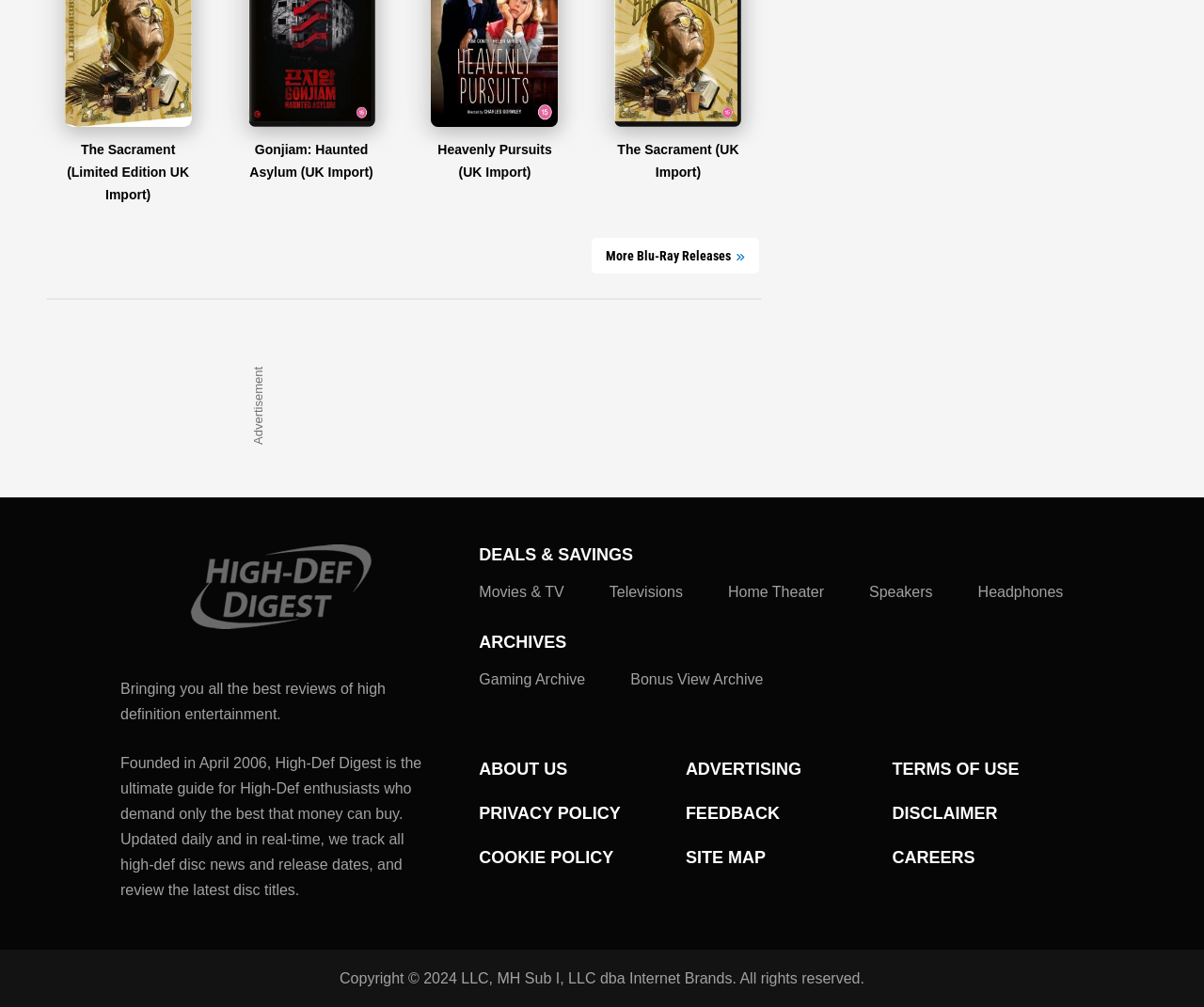Determine the bounding box coordinates of the target area to click to execute the following instruction: "Download the guide."

None